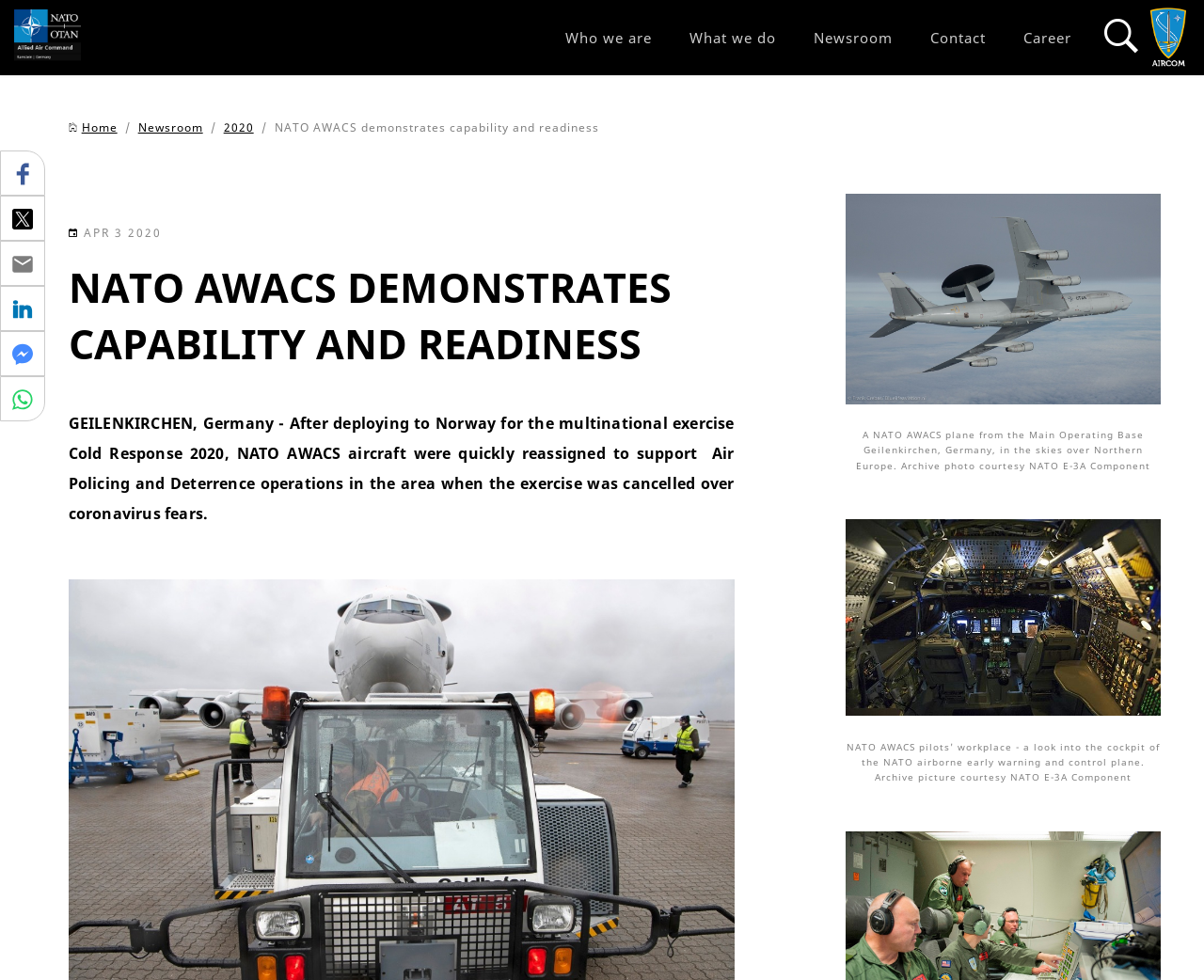Indicate the bounding box coordinates of the clickable region to achieve the following instruction: "Go to Who we are page."

[0.454, 0.0, 0.557, 0.077]